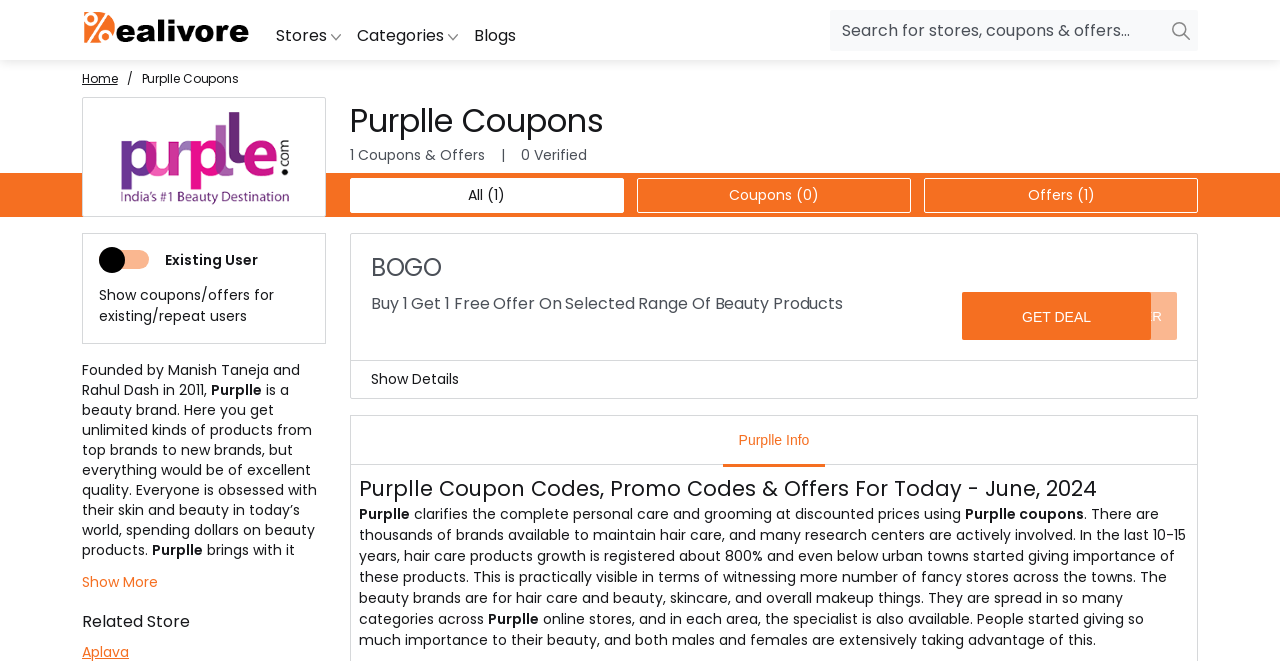Identify the bounding box coordinates of the region I need to click to complete this instruction: "Browse categories".

[0.279, 0.036, 0.358, 0.07]